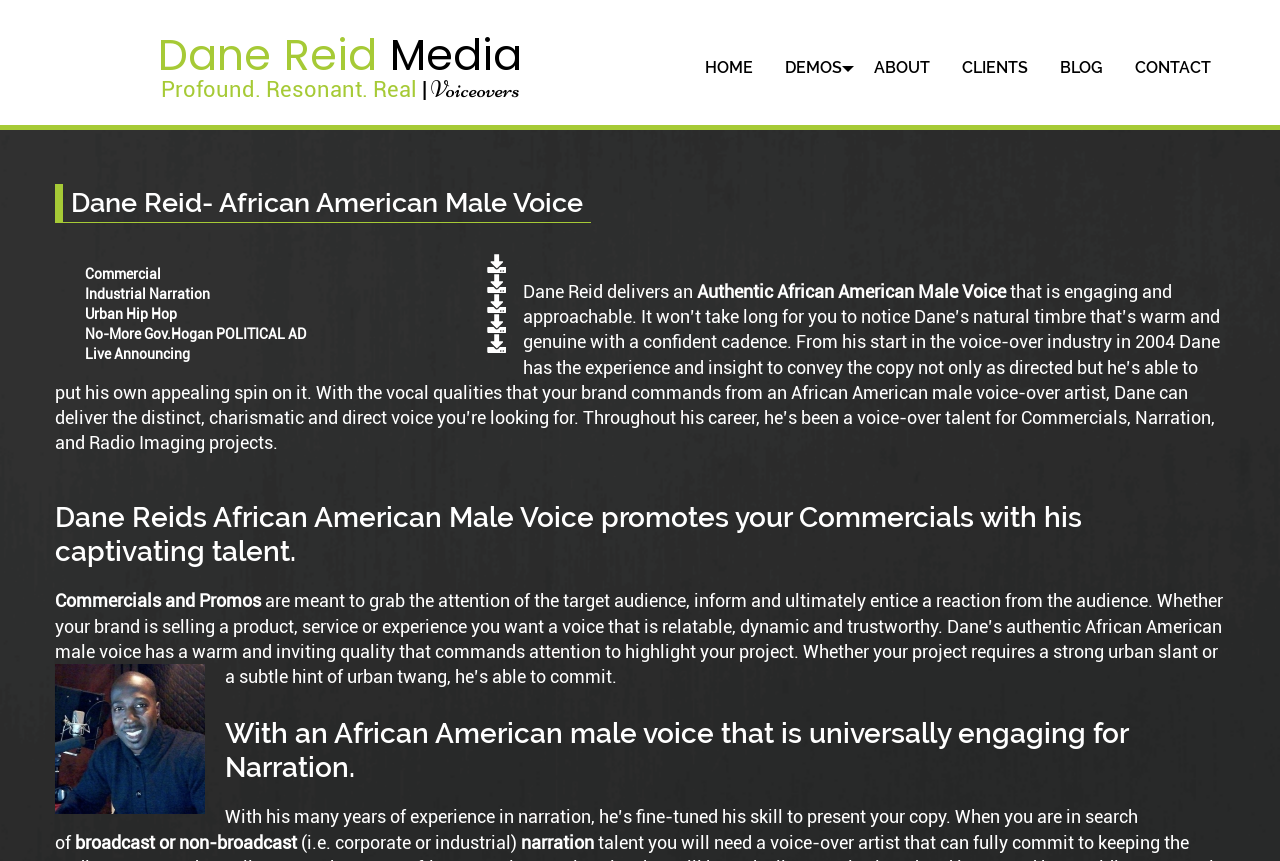Specify the bounding box coordinates for the region that must be clicked to perform the given instruction: "Click on the Commercial link".

[0.37, 0.29, 0.397, 0.331]